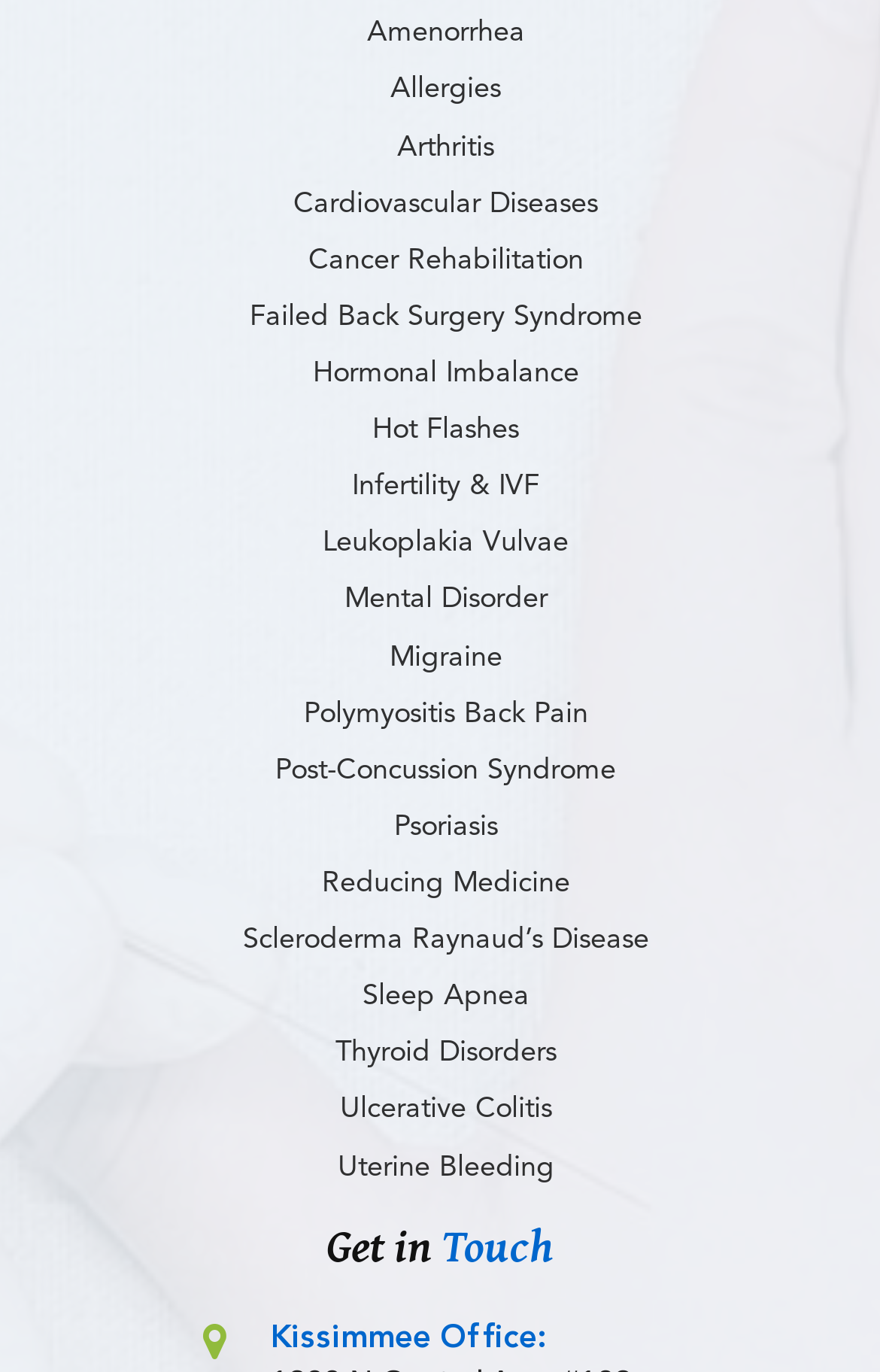Locate the bounding box coordinates of the area where you should click to accomplish the instruction: "Get in touch with the office".

[0.05, 0.889, 0.95, 0.925]